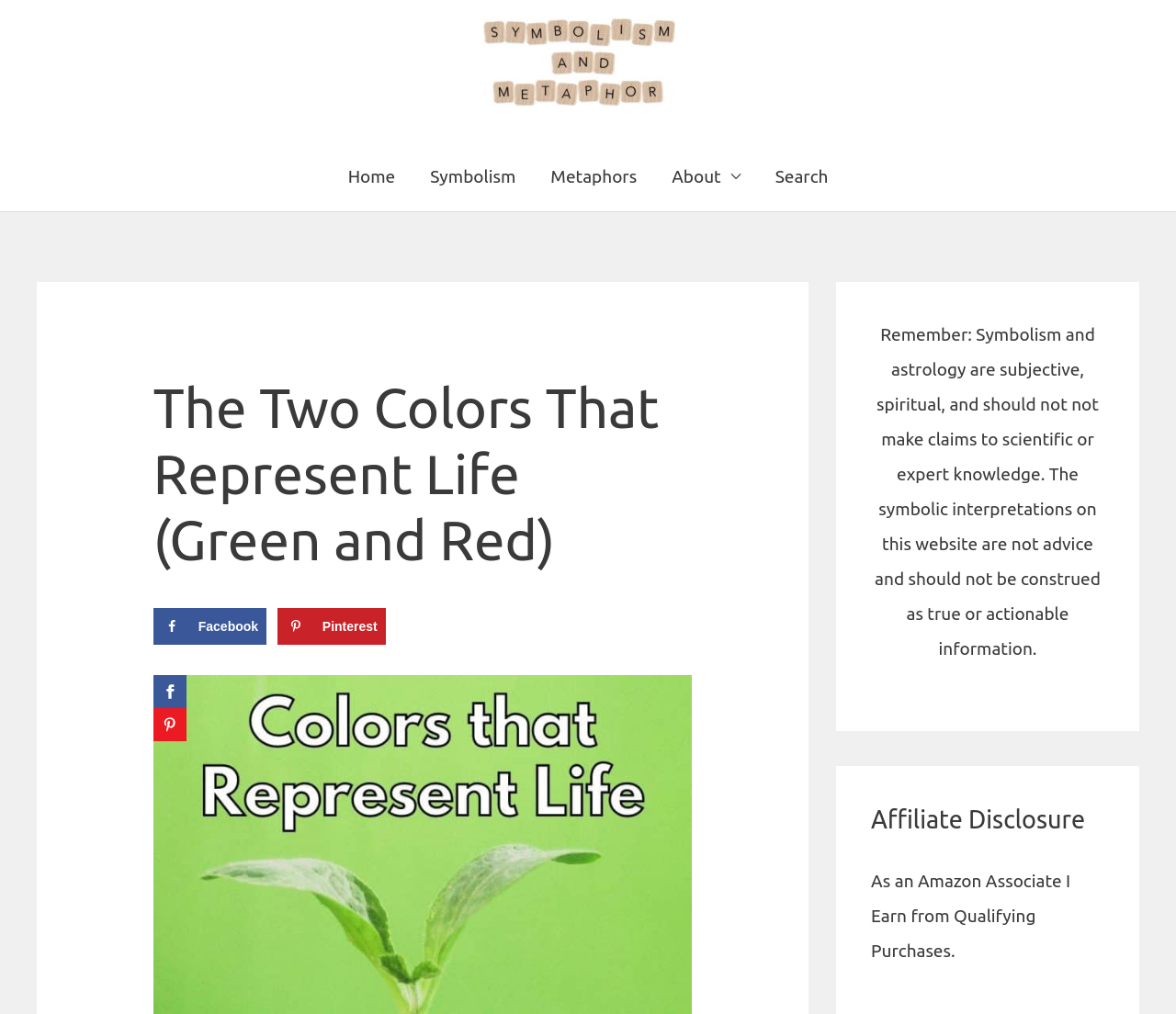Find the bounding box coordinates for the HTML element described in this sentence: "Search". Provide the coordinates as four float numbers between 0 and 1, in the format [left, top, right, bottom].

[0.644, 0.158, 0.719, 0.19]